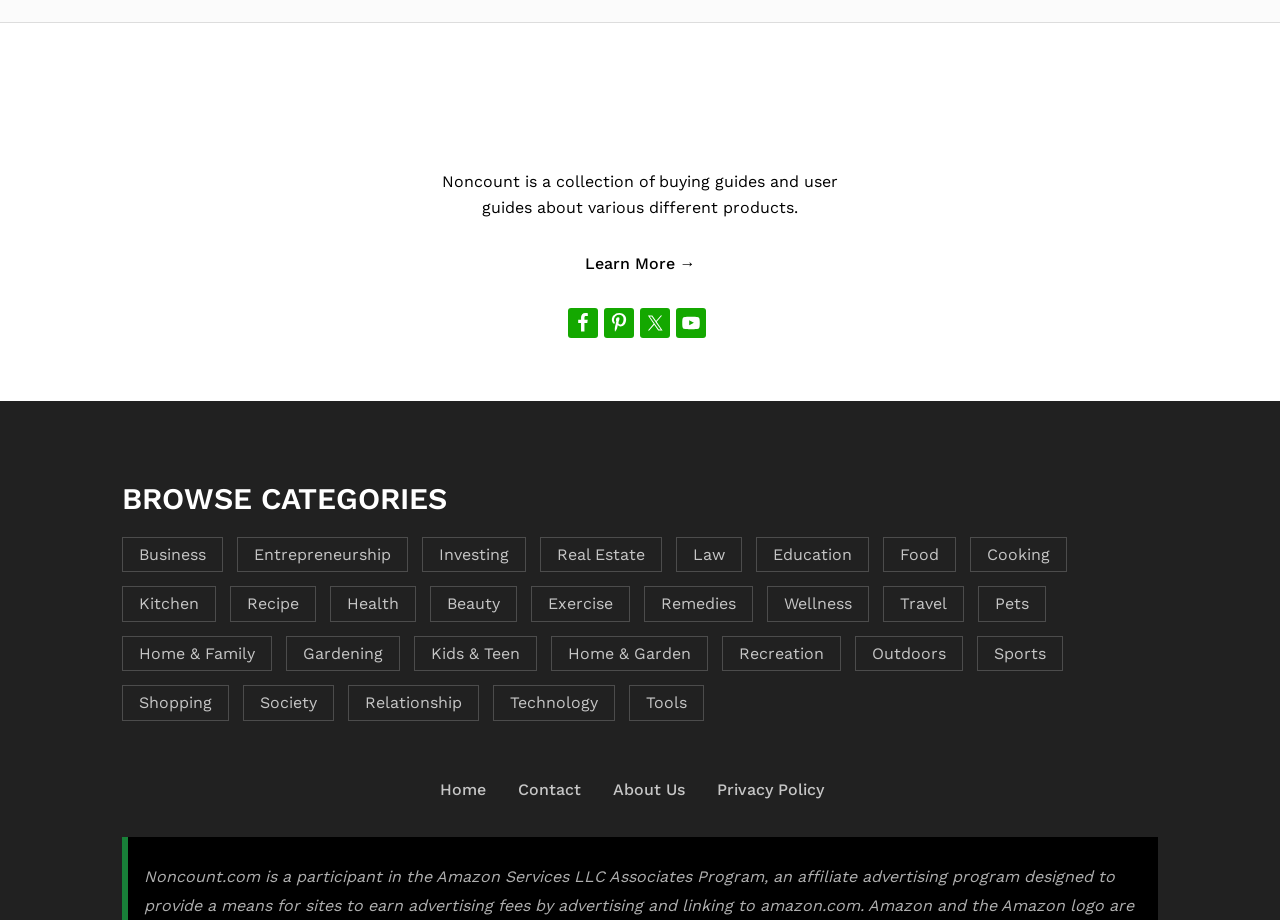Kindly determine the bounding box coordinates of the area that needs to be clicked to fulfill this instruction: "Browse Business category".

[0.095, 0.583, 0.174, 0.622]